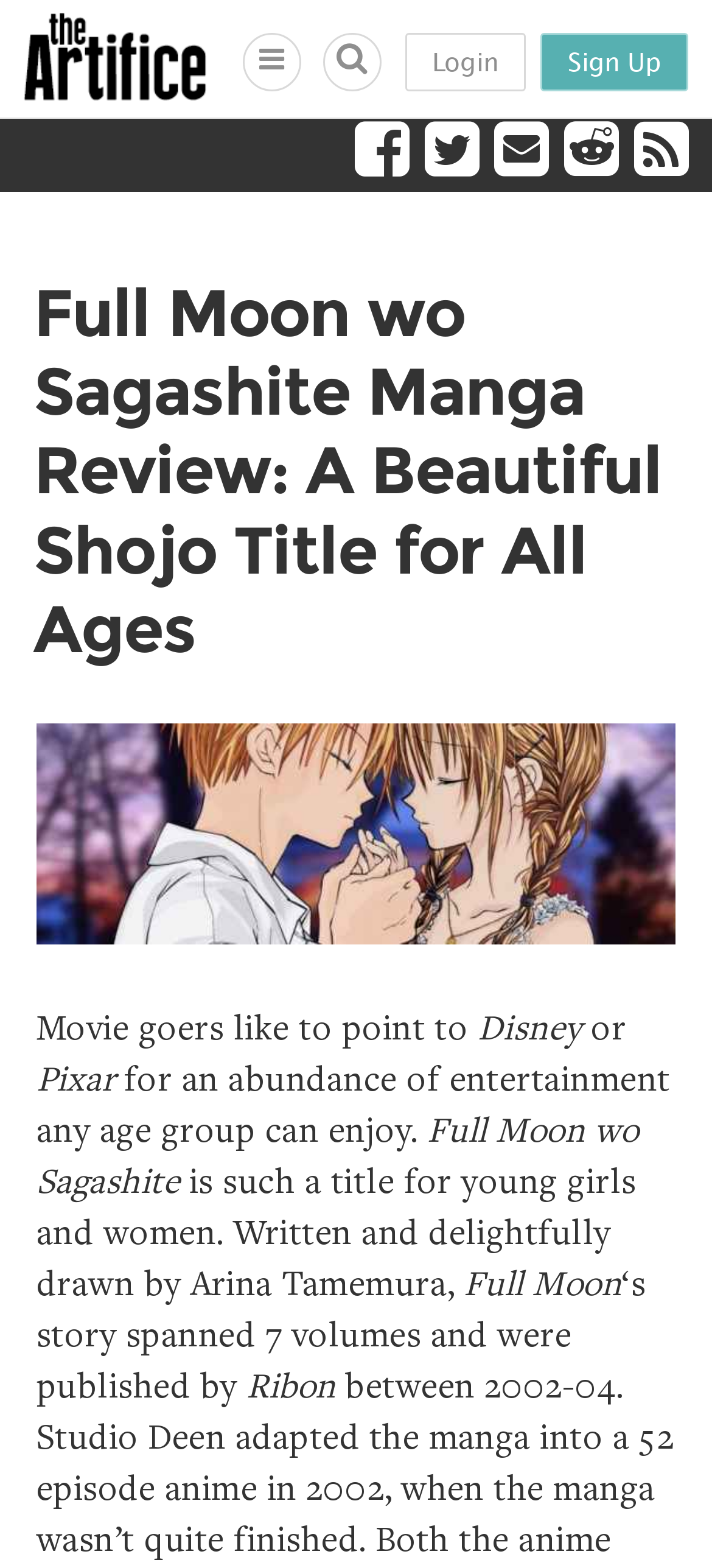Provide a single word or phrase answer to the question: 
Who is the author of the manga?

Arina Tamemura